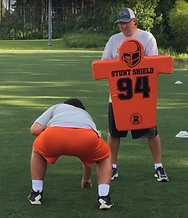Write a descriptive caption for the image, covering all notable aspects.

In this action-packed scene, a young football player prepares to engage with a training tool known as the "Stunt Shield." Positioned in a low stance, the athlete focuses on the coach in front of him who is holding the shield, signifying an important tactical drill aimed at enhancing defensive skills. The shield is clearly marked with the number "94," indicating its intended use for specific drills that simulate real-game scenarios.

The setting is a lush green football practice field, providing an ideal environment for training. The assistant coach, wearing a grey t-shirt and a baseball cap, provides guidance and support, demonstrating the importance of technique and preparation in developing an effective offensive line player. This training session emphasizes foundational skills such as stance, footwork, and reaction, crucial for success on the field.